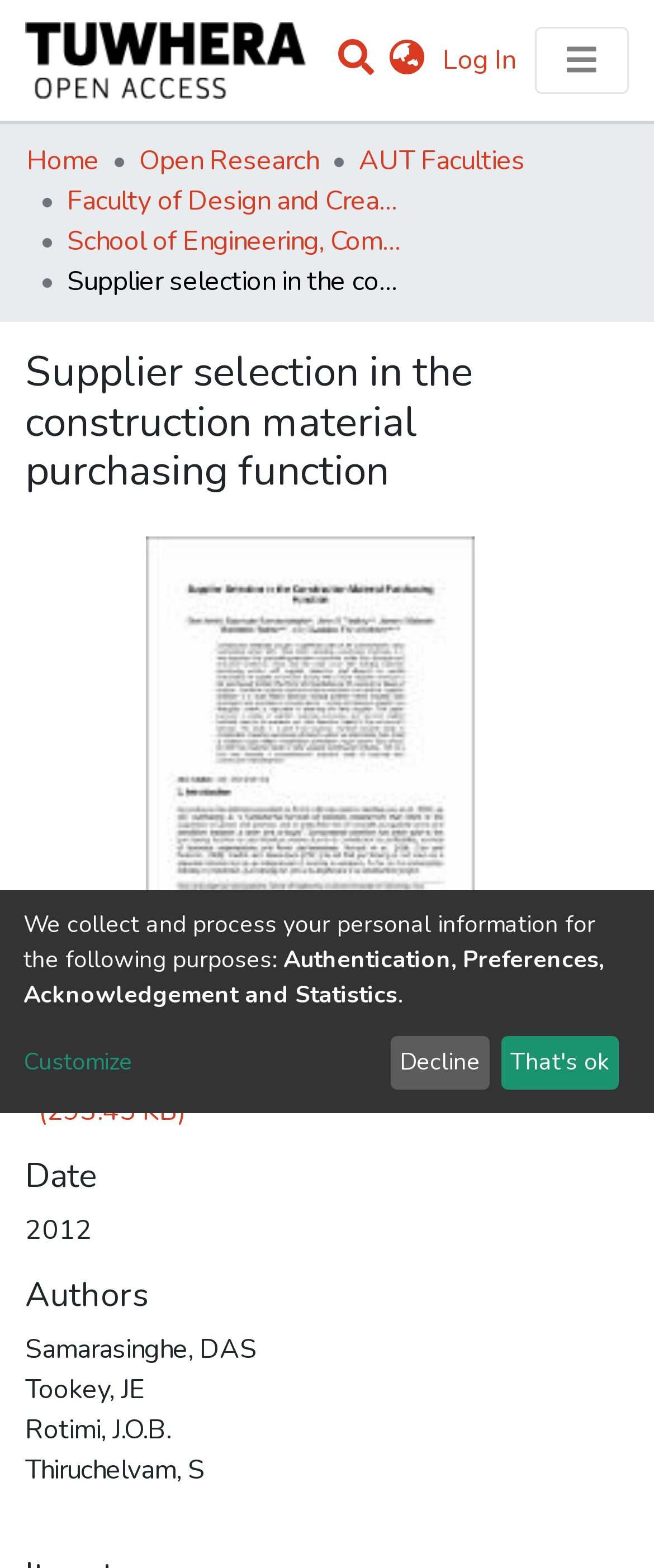Pinpoint the bounding box coordinates of the clickable area needed to execute the instruction: "Switch language". The coordinates should be specified as four float numbers between 0 and 1, i.e., [left, top, right, bottom].

[0.578, 0.026, 0.667, 0.051]